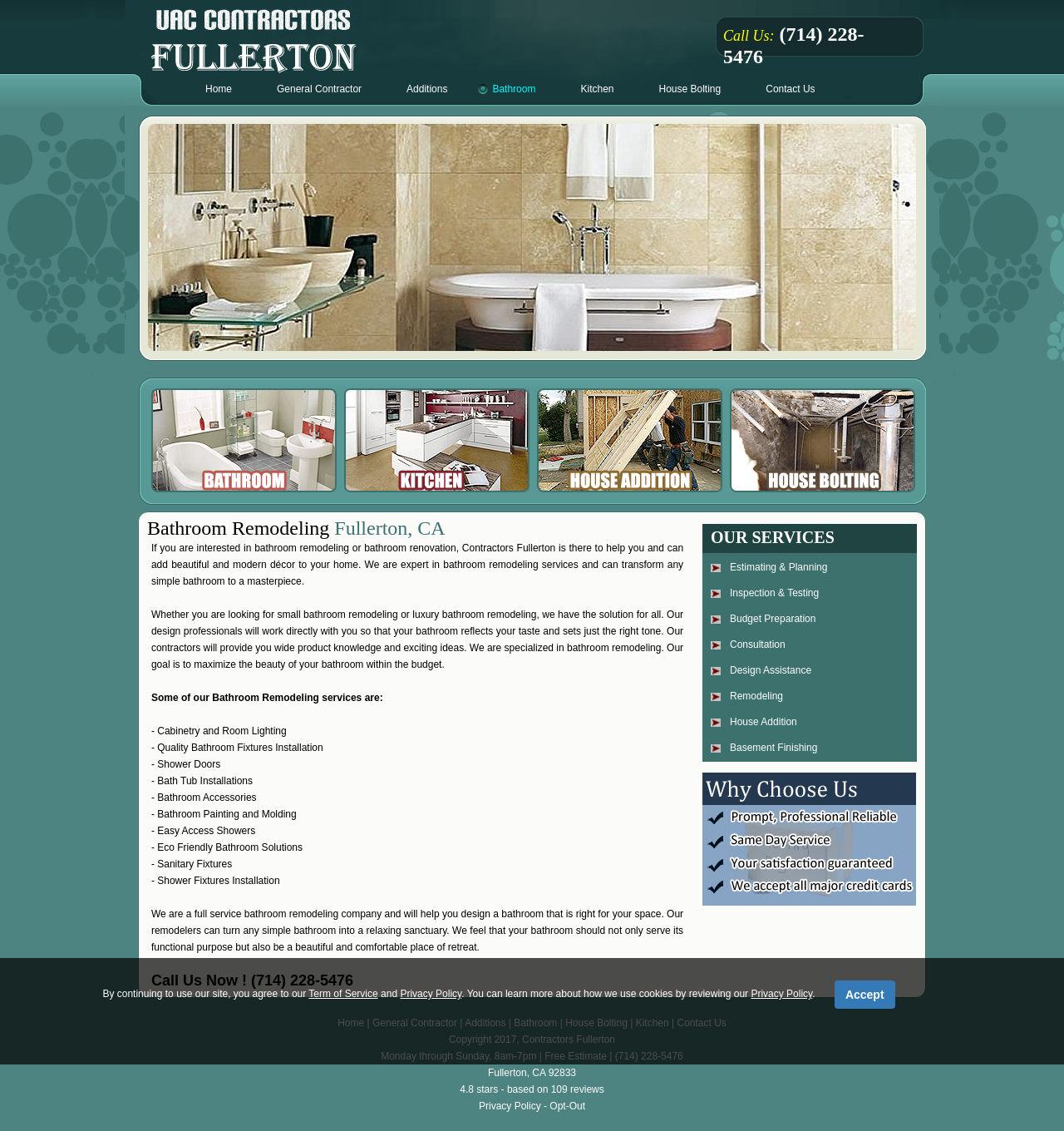Find the bounding box coordinates of the clickable area required to complete the following action: "Navigate to the home page".

[0.172, 0.065, 0.239, 0.084]